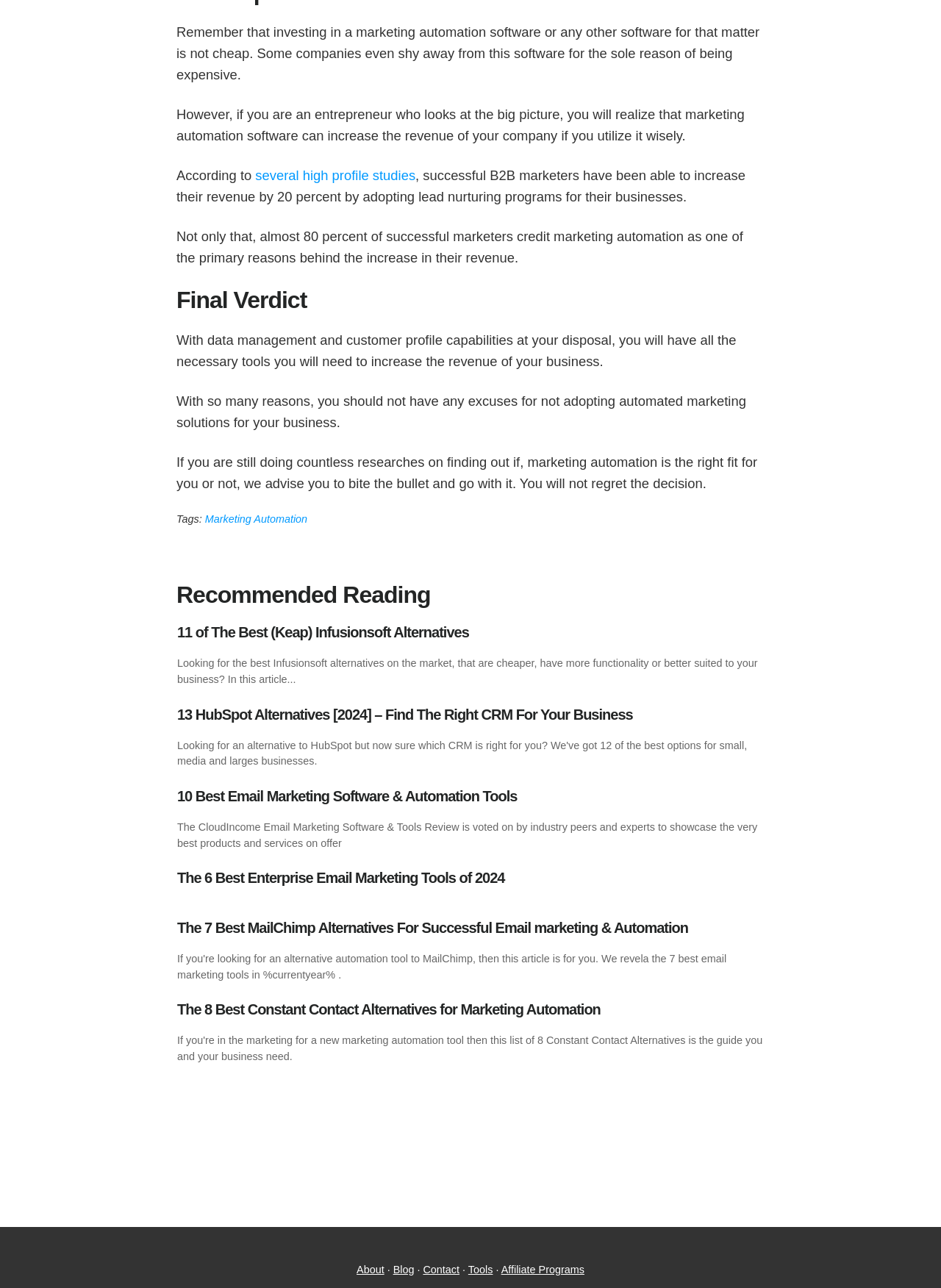Can you specify the bounding box coordinates for the region that should be clicked to fulfill this instruction: "View the image related to 'Universally Manchester Festival announced'".

None